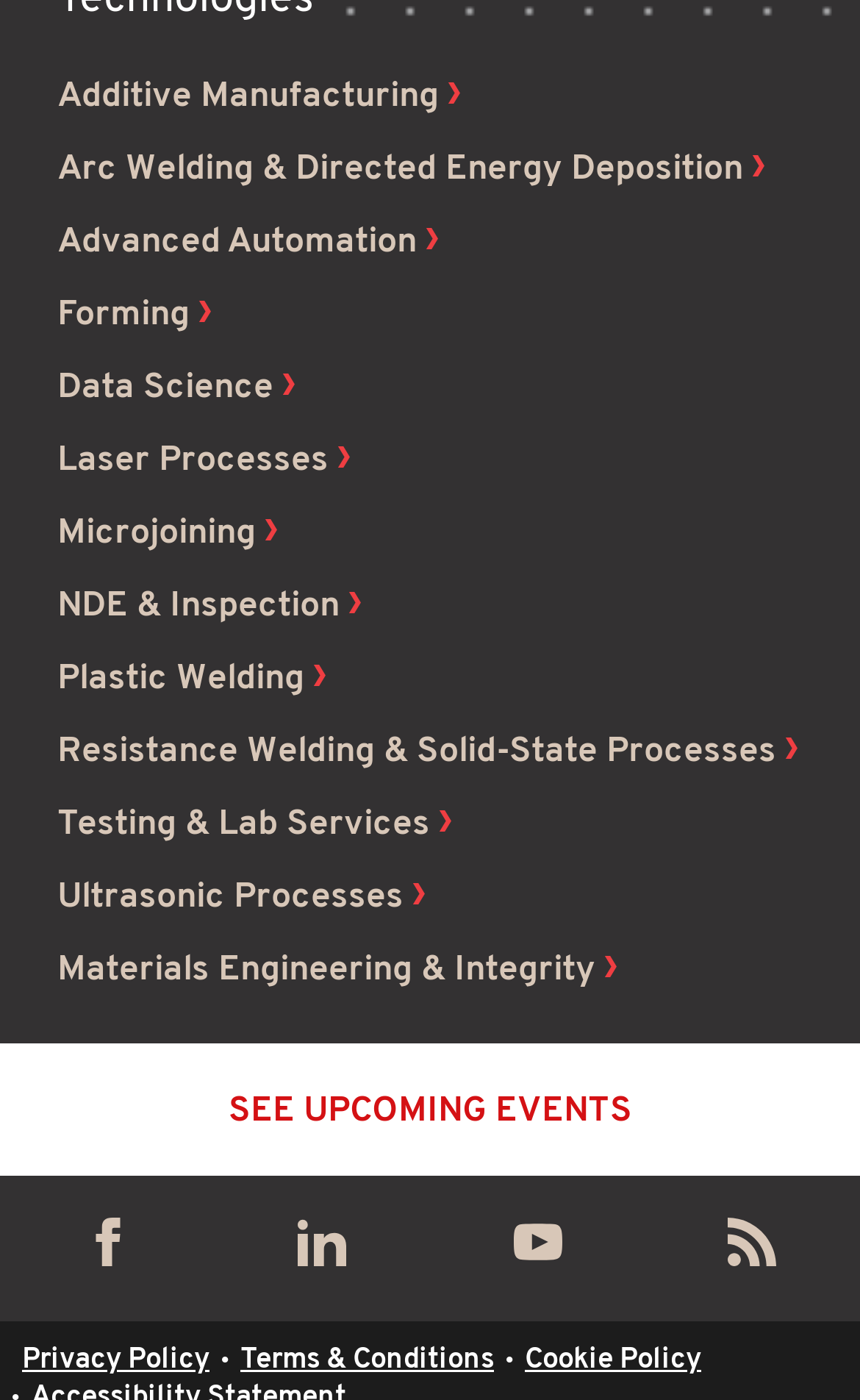Using the provided element description, identify the bounding box coordinates as (top-left x, top-left y, bottom-right x, bottom-right y). Ensure all values are between 0 and 1. Description: Resistance Welding & Solid-State Processes

[0.067, 0.525, 0.928, 0.55]